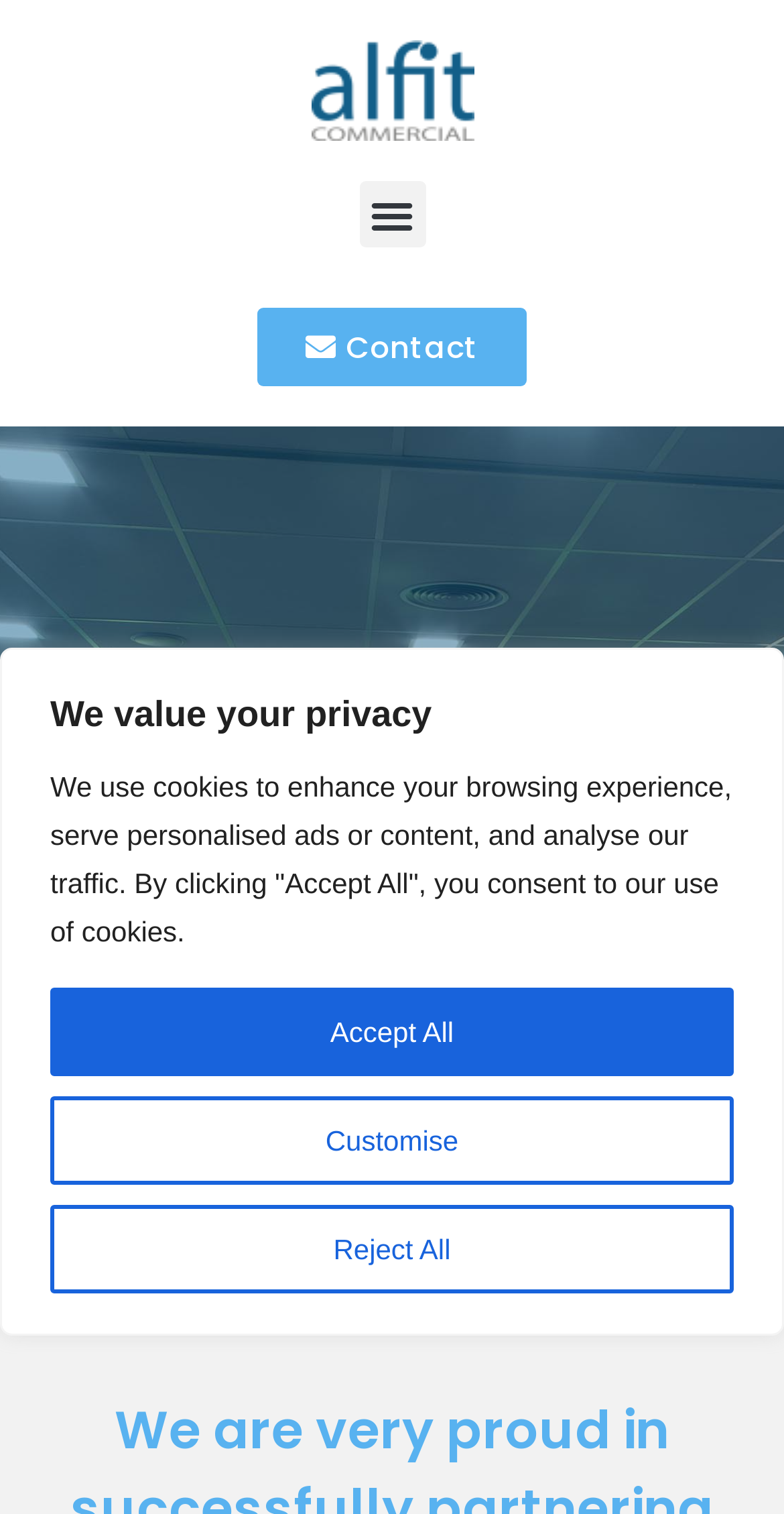Using the information in the image, give a detailed answer to the following question: What is the main category of projects on this website?

The heading element 'Food Retail Projects' suggests that the main category of projects on this website is related to food retail.